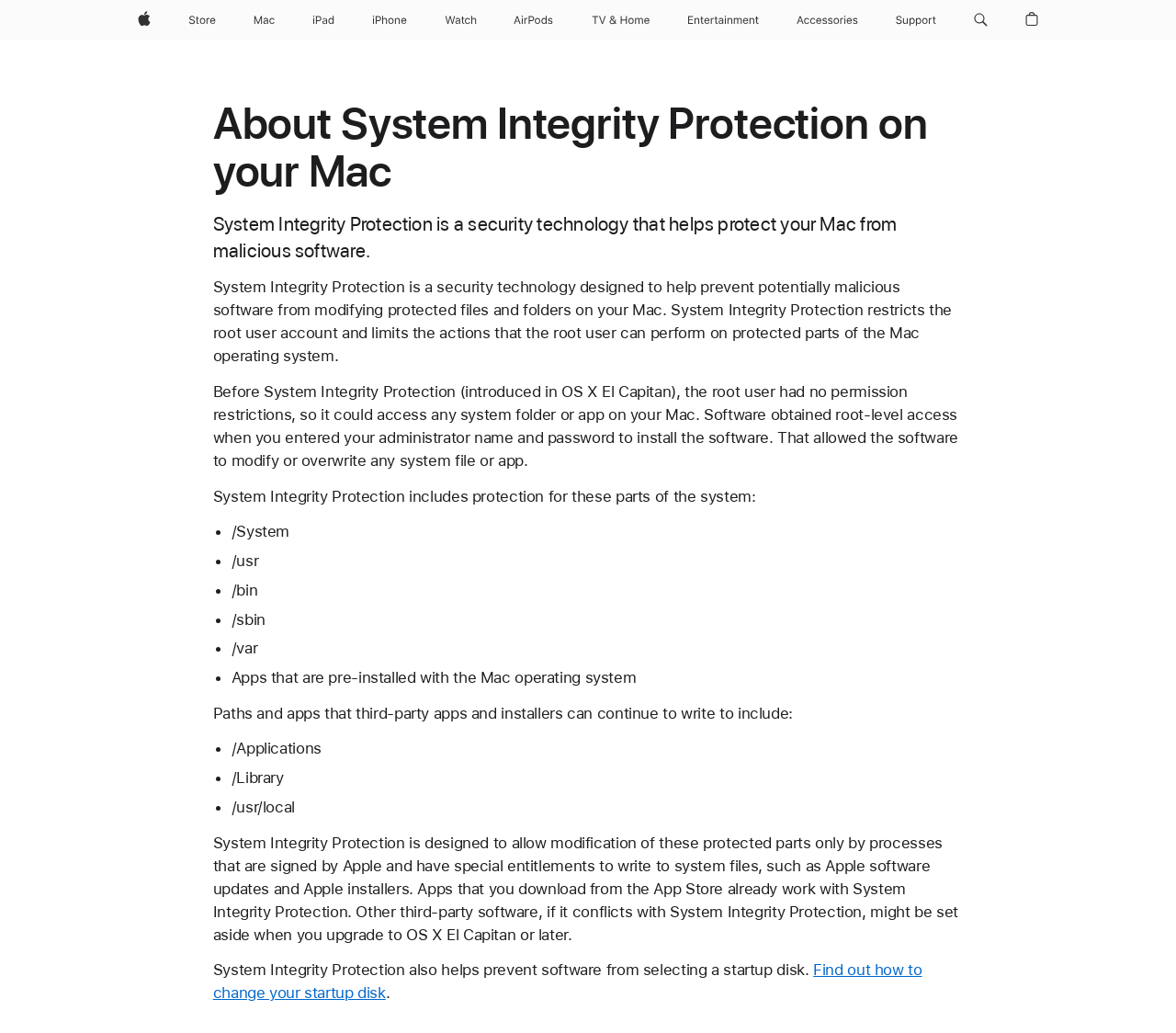Please find the bounding box coordinates of the clickable region needed to complete the following instruction: "Search Support". The bounding box coordinates must consist of four float numbers between 0 and 1, i.e., [left, top, right, bottom].

[0.822, 0.0, 0.846, 0.039]